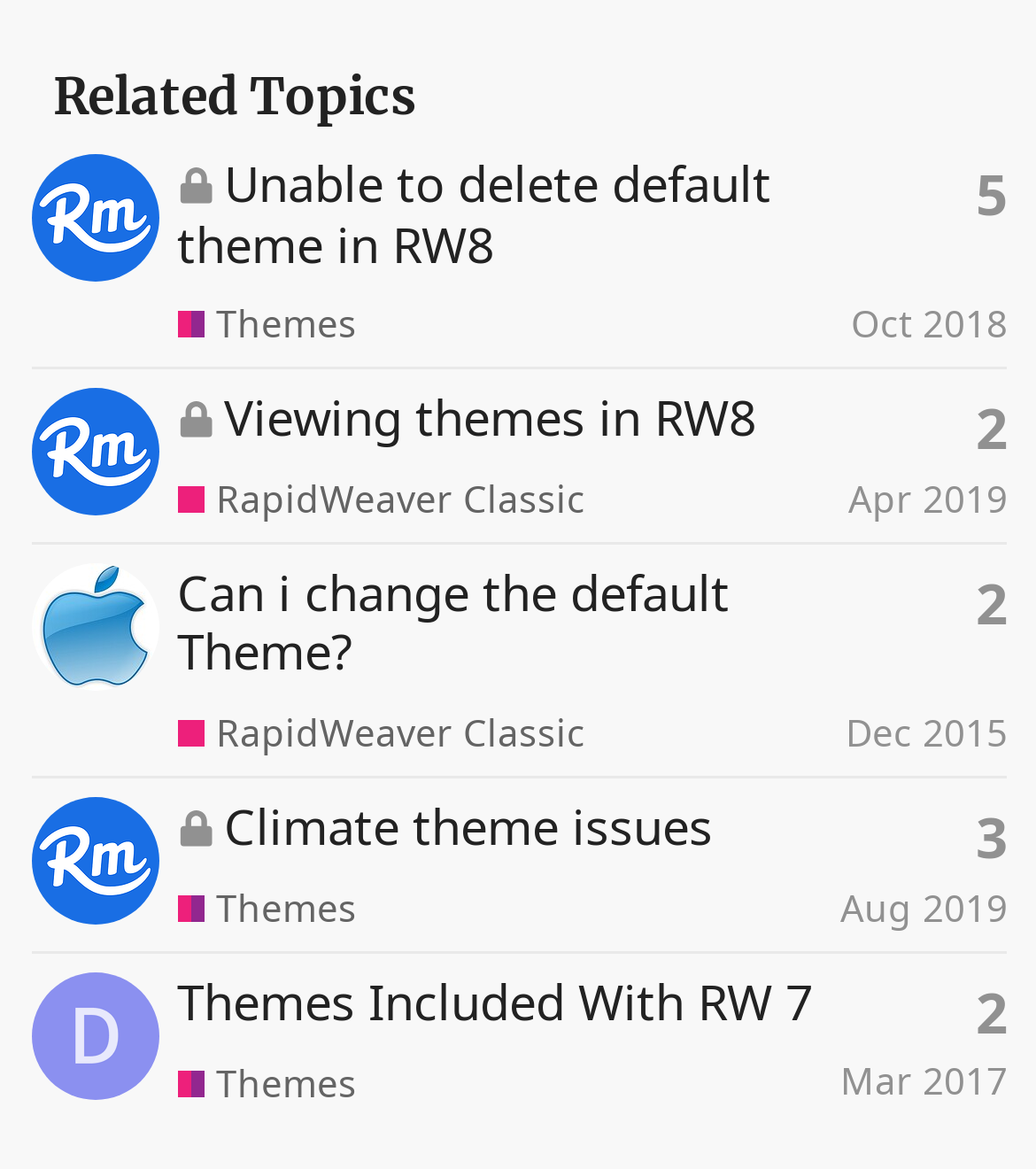Analyze the image and provide a detailed answer to the question: When was the fifth topic created?

I determined the answer by looking at the fifth row of the table, which contains a generic element with the text 'Created: 5 Mar 2017 00:11'.